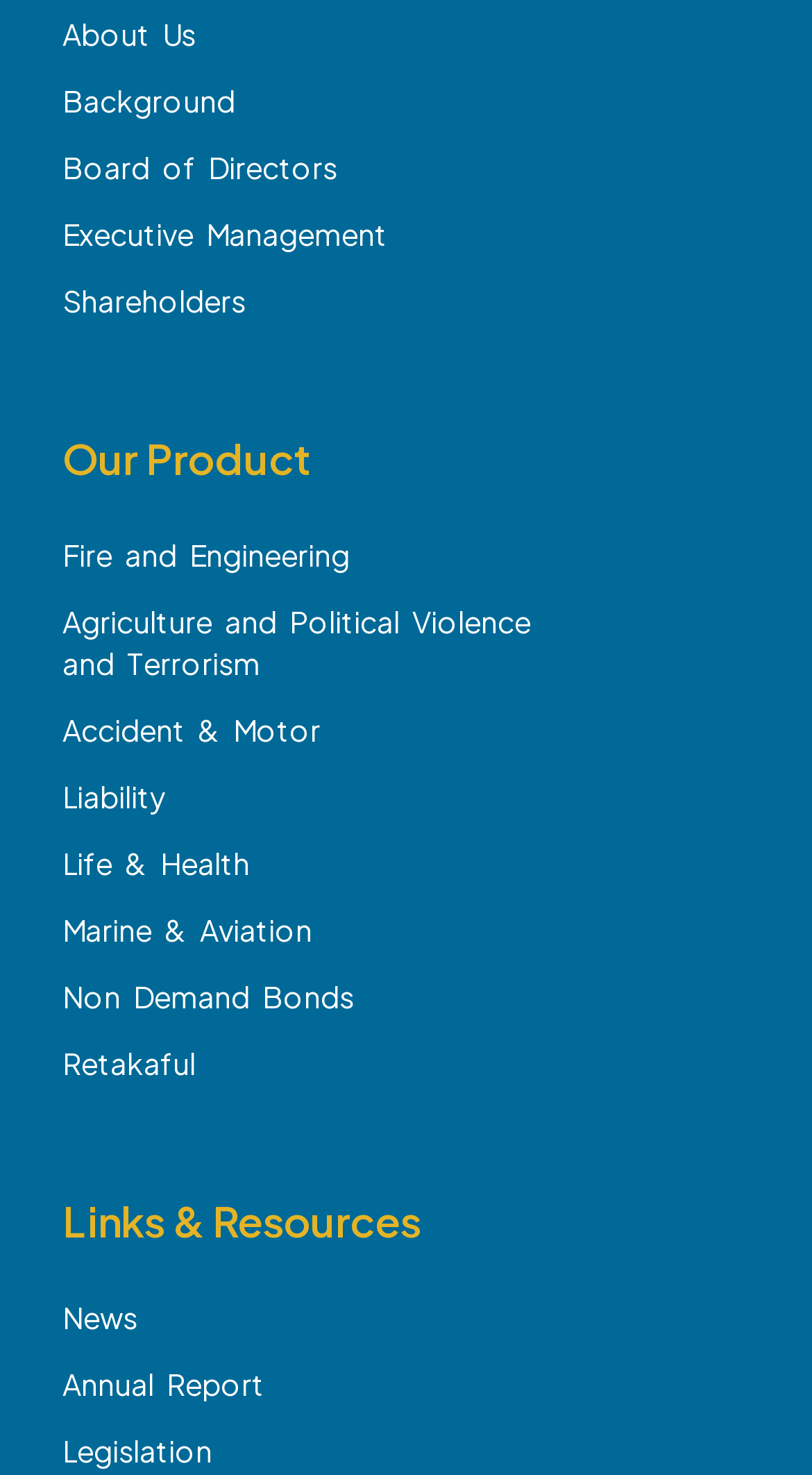Identify the bounding box coordinates for the region to click in order to carry out this instruction: "Explore Fire and Engineering products". Provide the coordinates using four float numbers between 0 and 1, formatted as [left, top, right, bottom].

[0.077, 0.353, 0.667, 0.398]